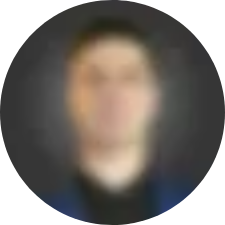How many years of experience does Pavel have?
Using the image as a reference, answer the question in detail.

According to the caption, Pavel has over 15 years of experience in management, operations, and production within the medical device sector.